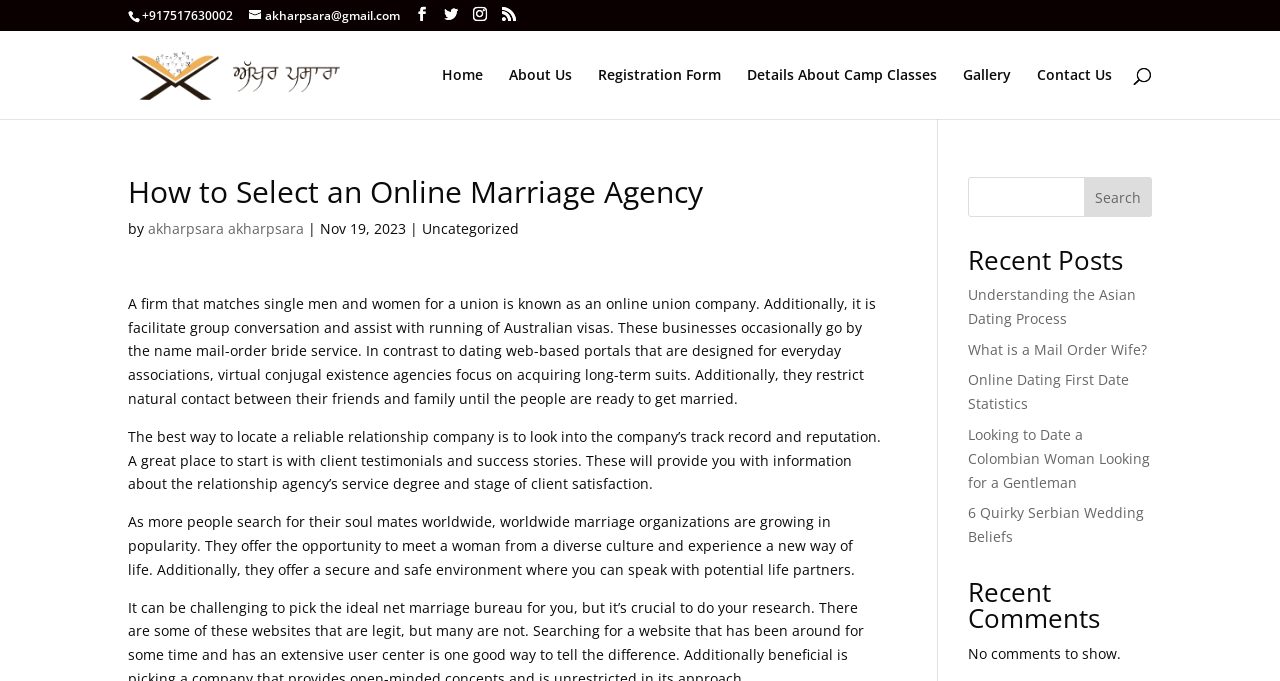Locate the bounding box coordinates of the item that should be clicked to fulfill the instruction: "Read the article 'How to Select an Online Marriage Agency'".

[0.1, 0.26, 0.689, 0.319]